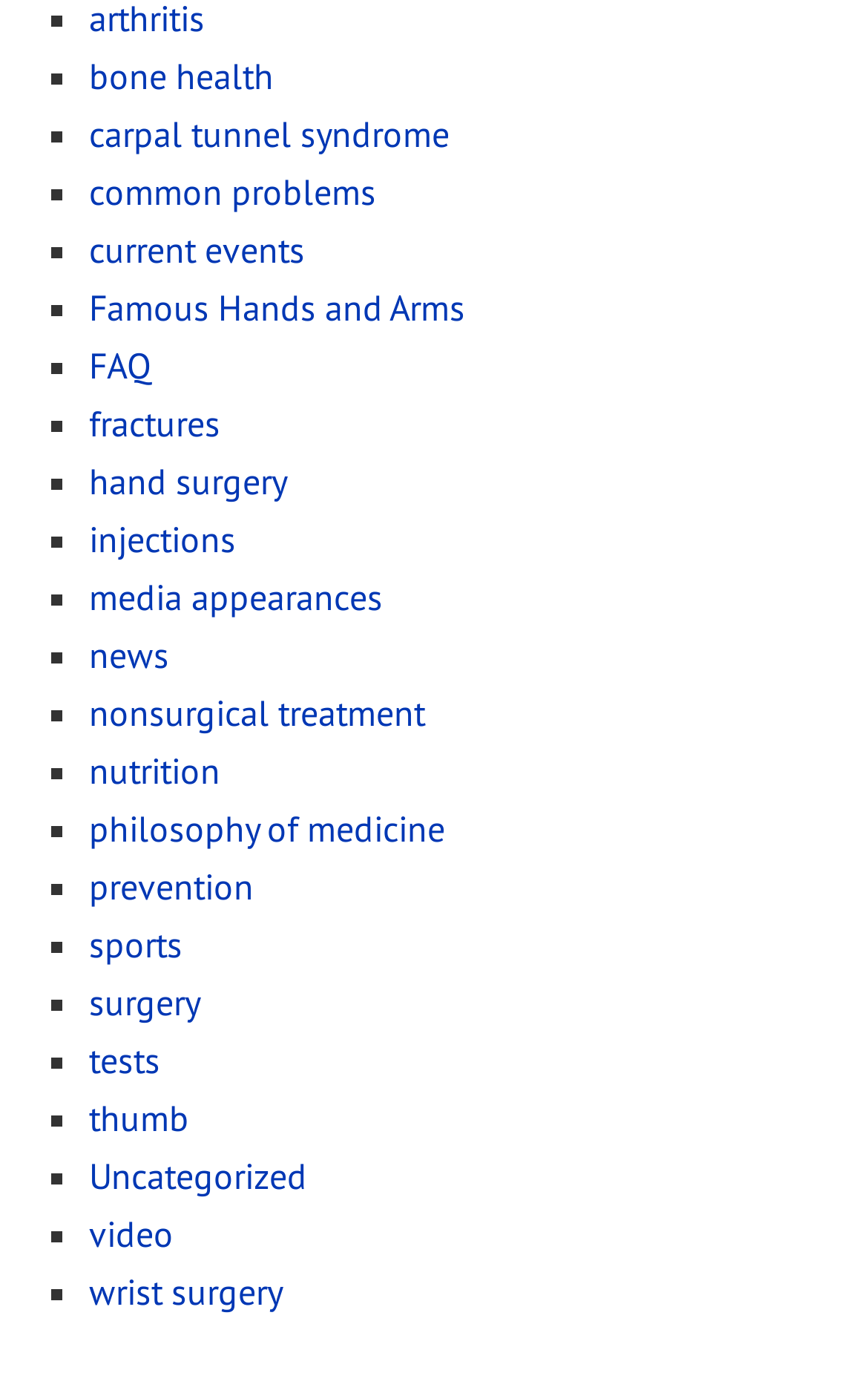Respond to the question below with a concise word or phrase:
How many links are on this webpage?

29